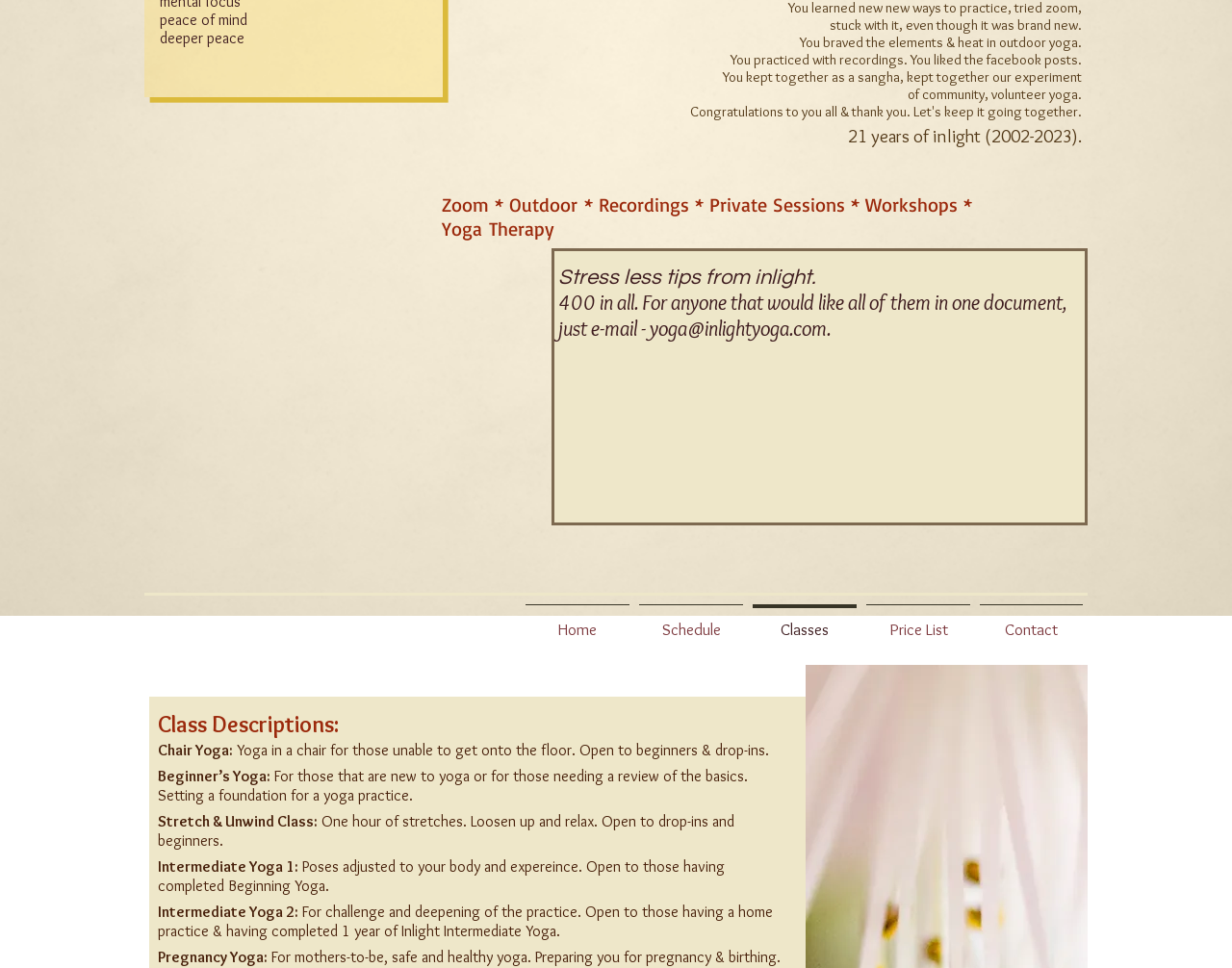Determine the bounding box for the described HTML element: "Classes". Ensure the coordinates are four float numbers between 0 and 1 in the format [left, top, right, bottom].

[0.607, 0.624, 0.699, 0.659]